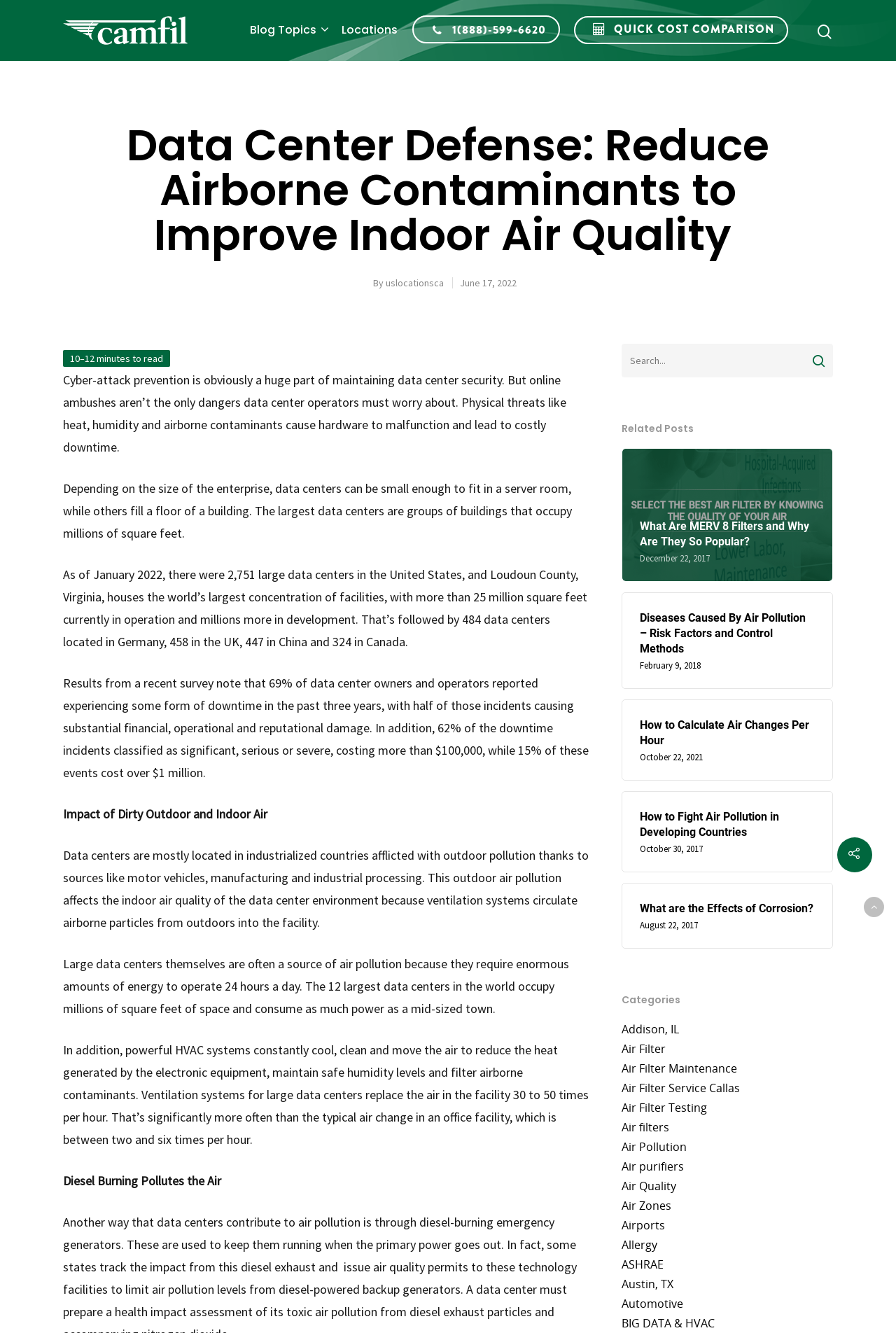Please specify the bounding box coordinates of the clickable region to carry out the following instruction: "Call the phone number for quick cost comparison". The coordinates should be four float numbers between 0 and 1, in the format [left, top, right, bottom].

[0.46, 0.014, 0.625, 0.032]